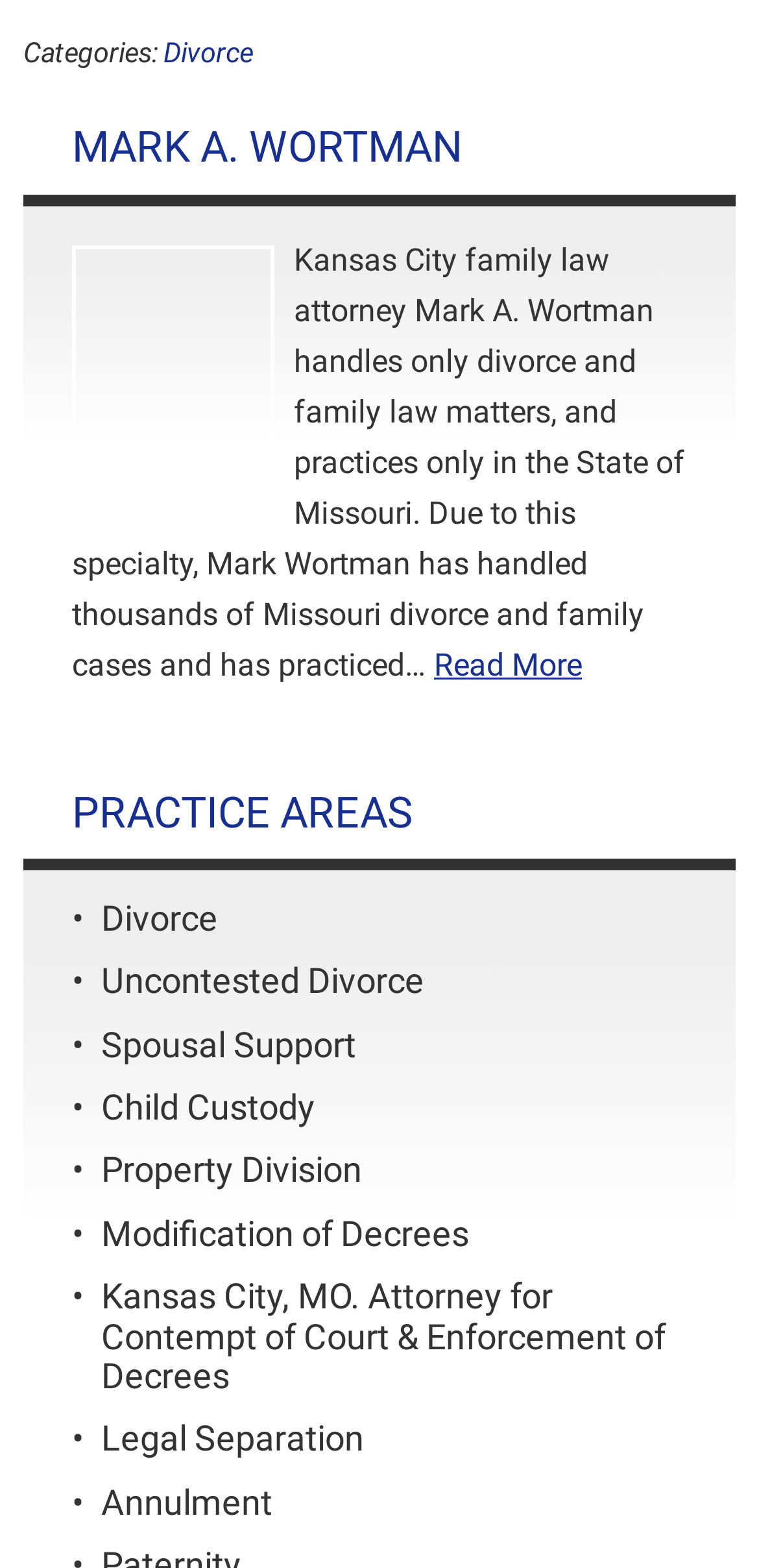Please find the bounding box for the UI component described as follows: "Modification of Decrees".

[0.133, 0.773, 0.618, 0.799]